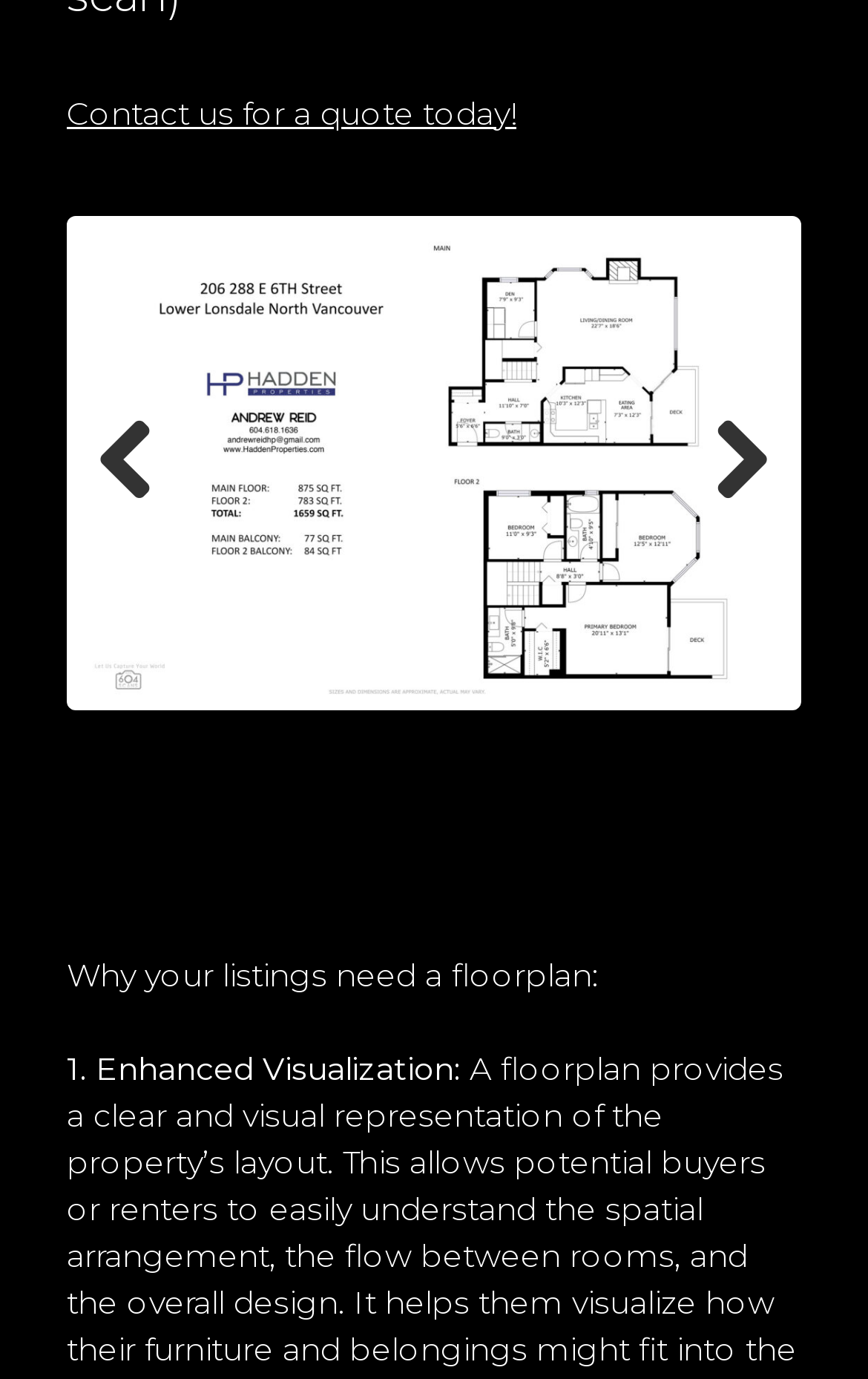How many images are on the webpage?
Kindly give a detailed and elaborate answer to the question.

There are four images on the webpage, as indicated by the four identical image elements with the same bounding box coordinates.